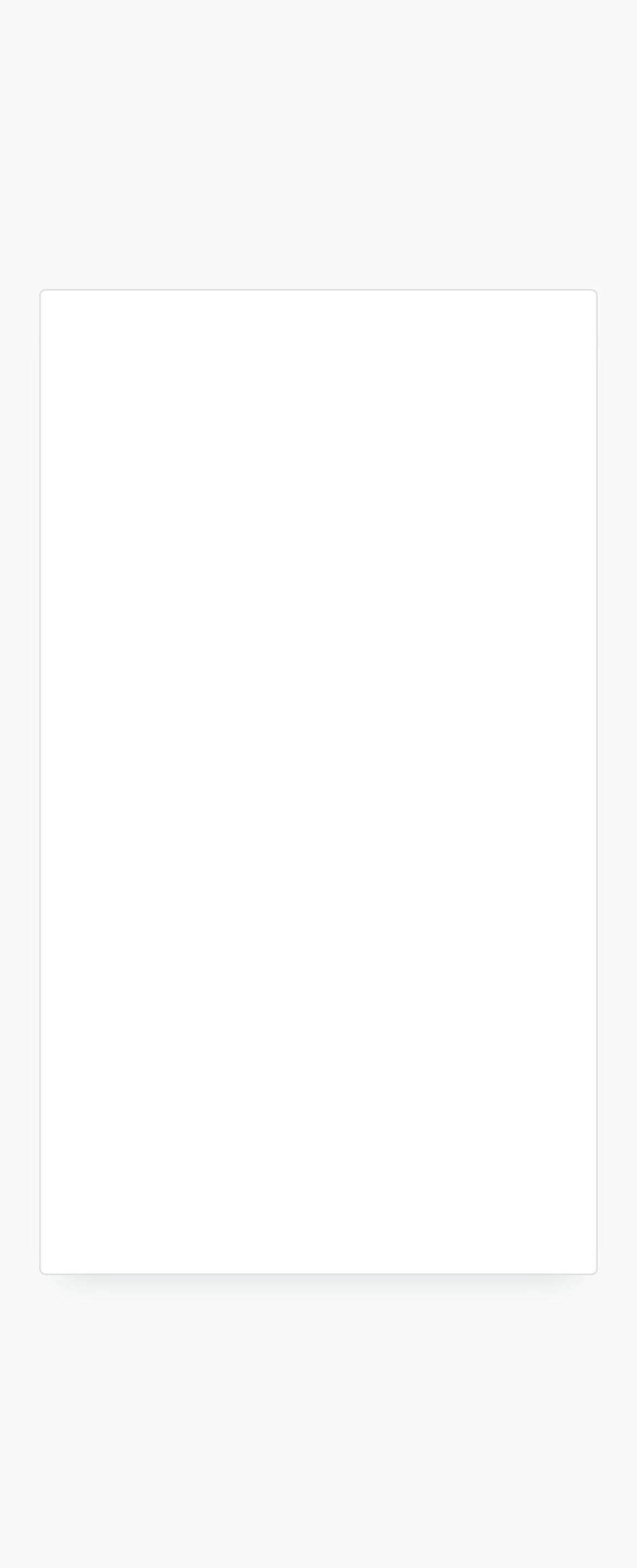Determine the bounding box coordinates in the format (top-left x, top-left y, bottom-right x, bottom-right y). Ensure all values are floating point numbers between 0 and 1. Identify the bounding box of the UI element described by: himalayantalks

[0.169, 0.239, 0.375, 0.252]